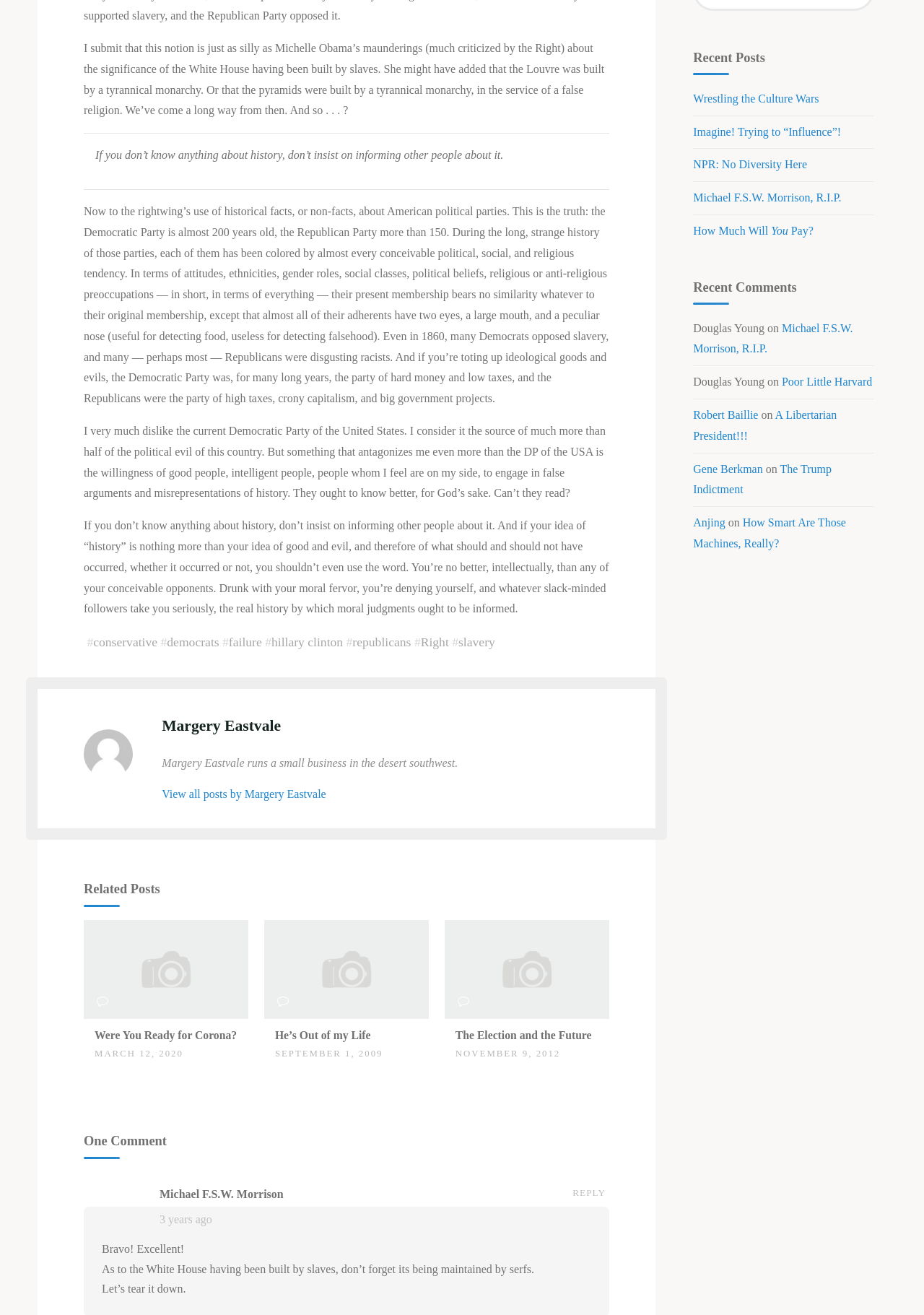Find the bounding box of the web element that fits this description: "The Trump Indictment".

[0.75, 0.352, 0.9, 0.377]